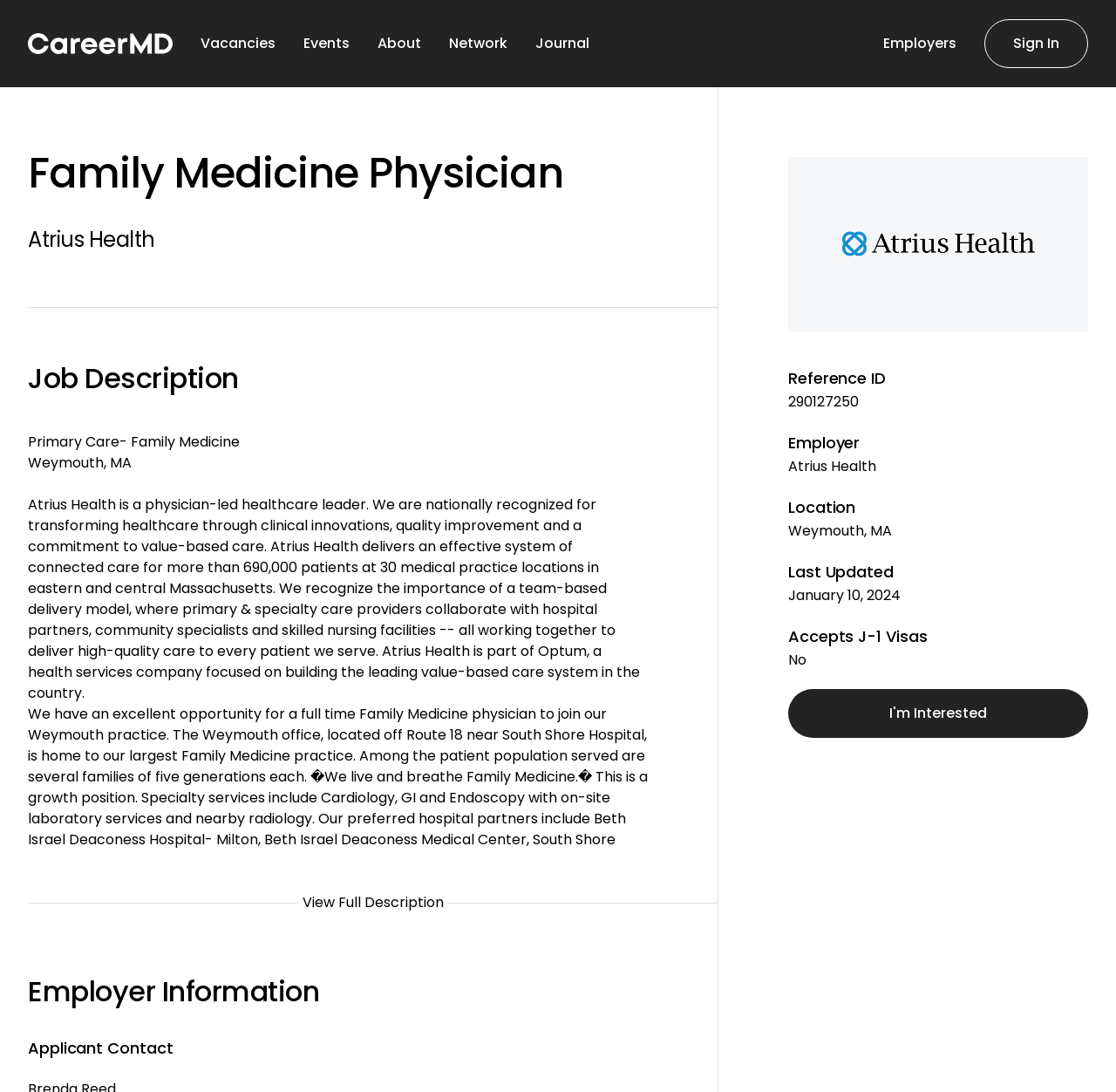What is the employer of the job?
Use the information from the image to give a detailed answer to the question.

The employer can be found in the StaticText element with the text 'Atrius Health' at coordinates [0.025, 0.206, 0.139, 0.232] and also in the StaticText element with the text 'Atrius Health' at coordinates [0.706, 0.417, 0.785, 0.436].